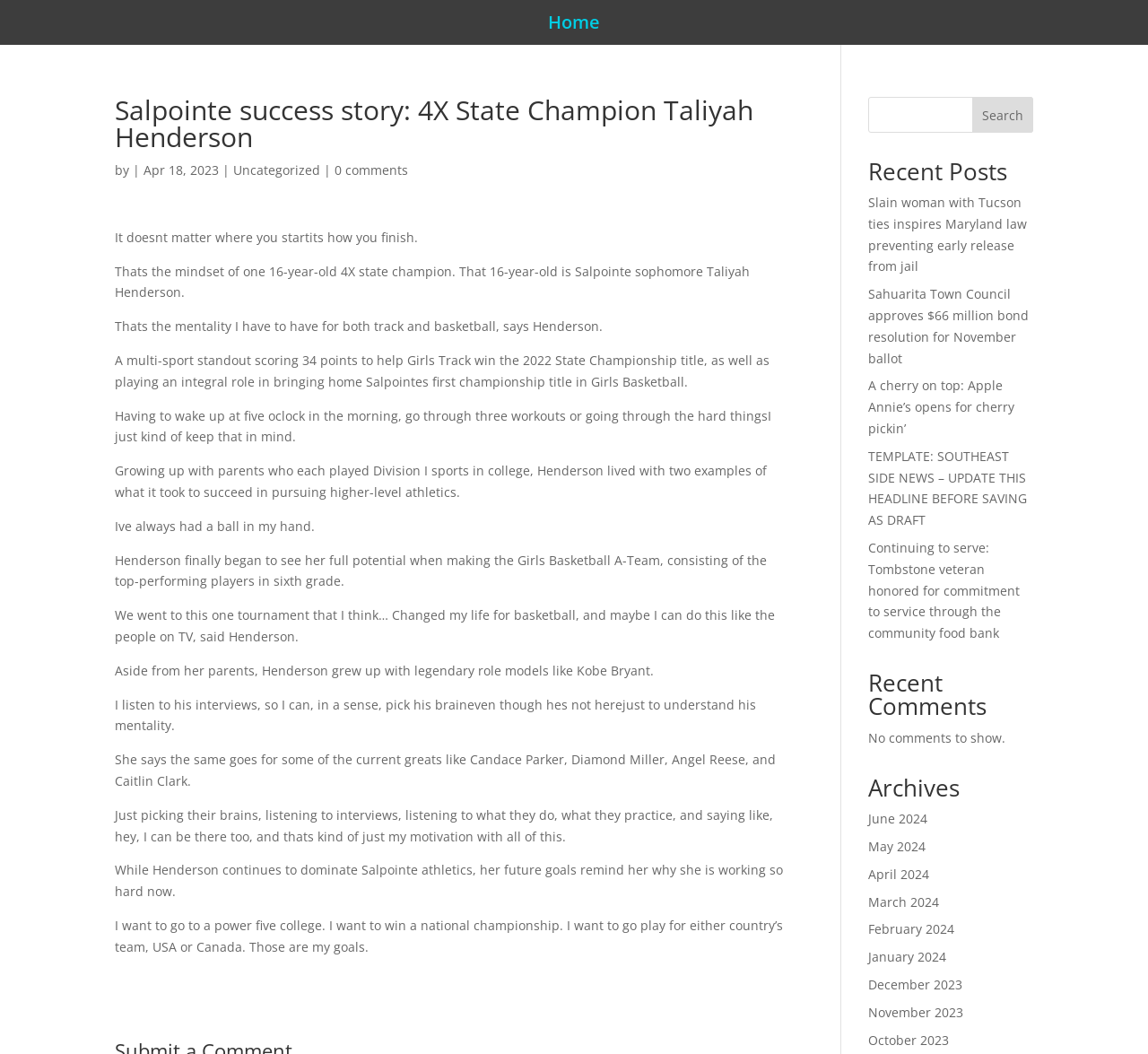Observe the image and answer the following question in detail: What is the name of the 4X state champion?

The webpage is about a success story of a 4X state champion, and the name of the champion is mentioned in the heading 'Salpointe success story: 4X State Champion Taliyah Henderson'.